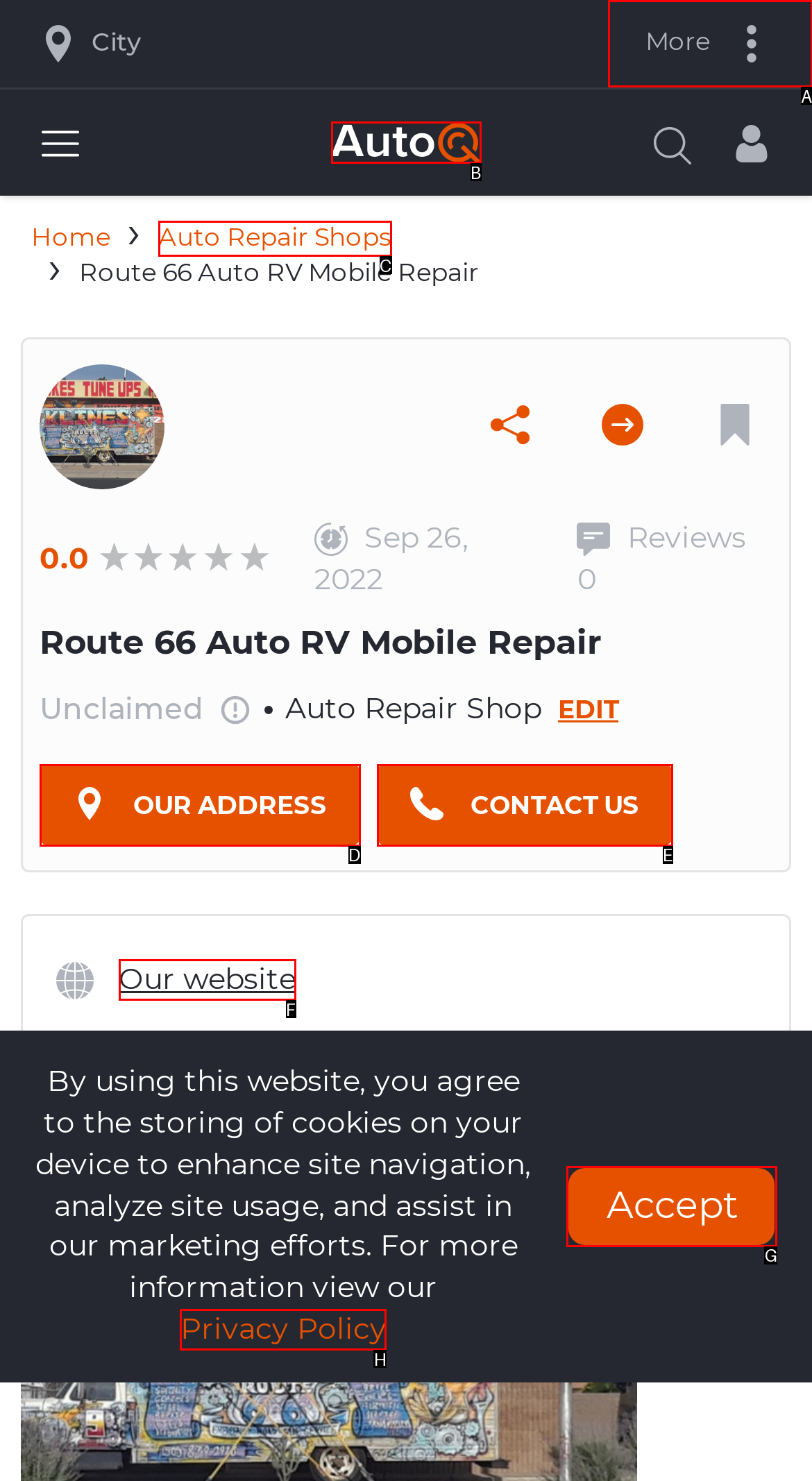Tell me which UI element to click to fulfill the given task: Click the More button. Respond with the letter of the correct option directly.

A